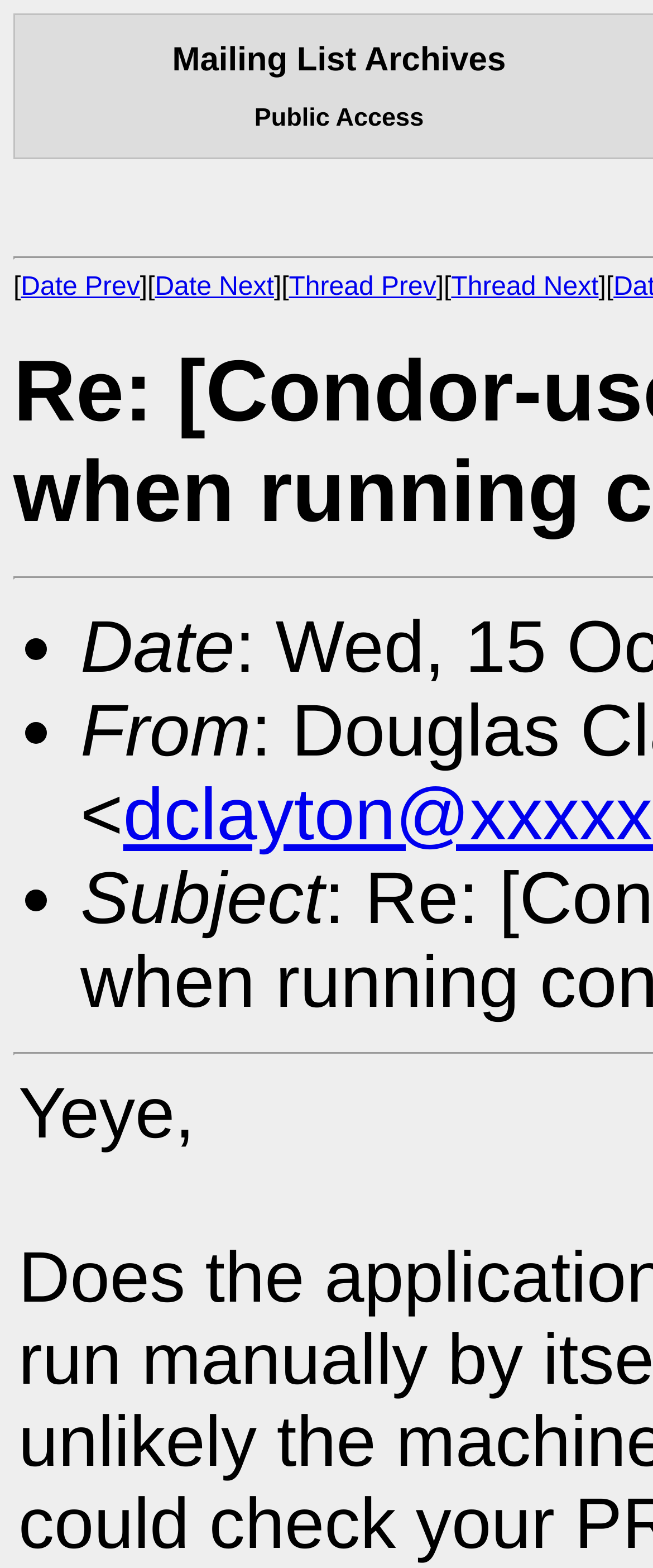Use a single word or phrase to answer the question: 
How many navigation links are at the top of the page?

Four